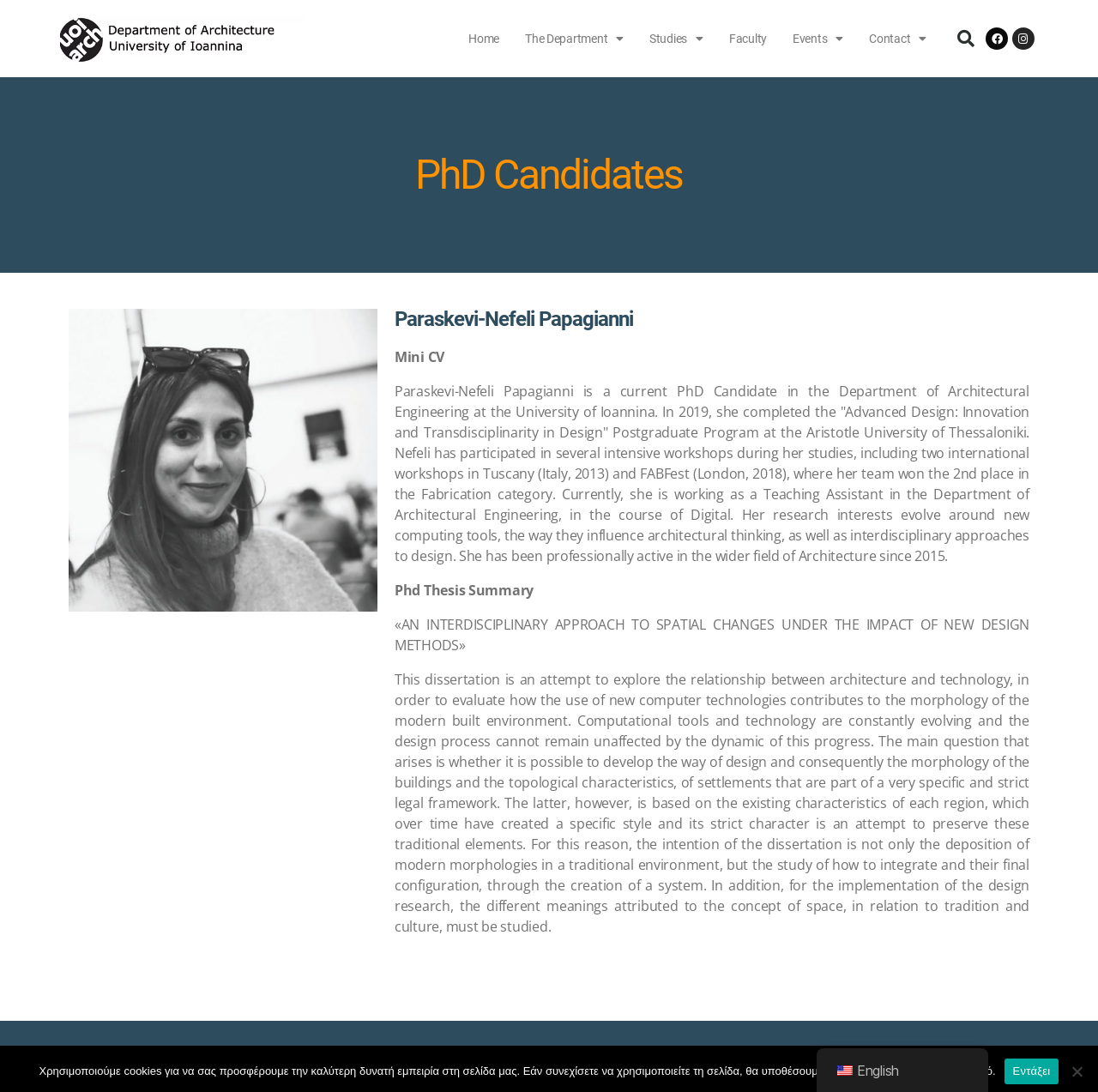Please find the bounding box coordinates of the element's region to be clicked to carry out this instruction: "Search for something".

[0.855, 0.02, 0.895, 0.051]